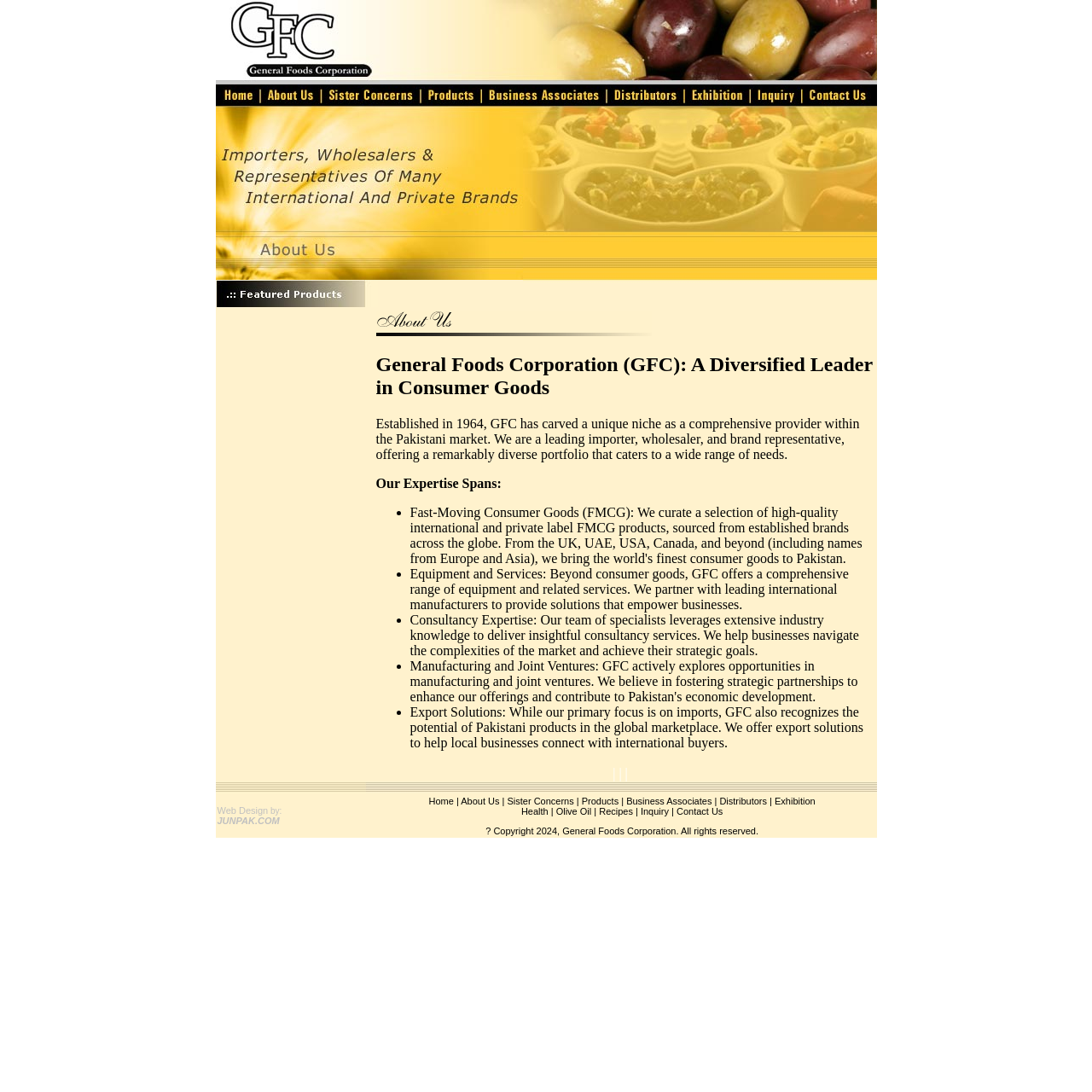What is the primary focus of GFC?
Look at the image and provide a short answer using one word or a phrase.

Imports